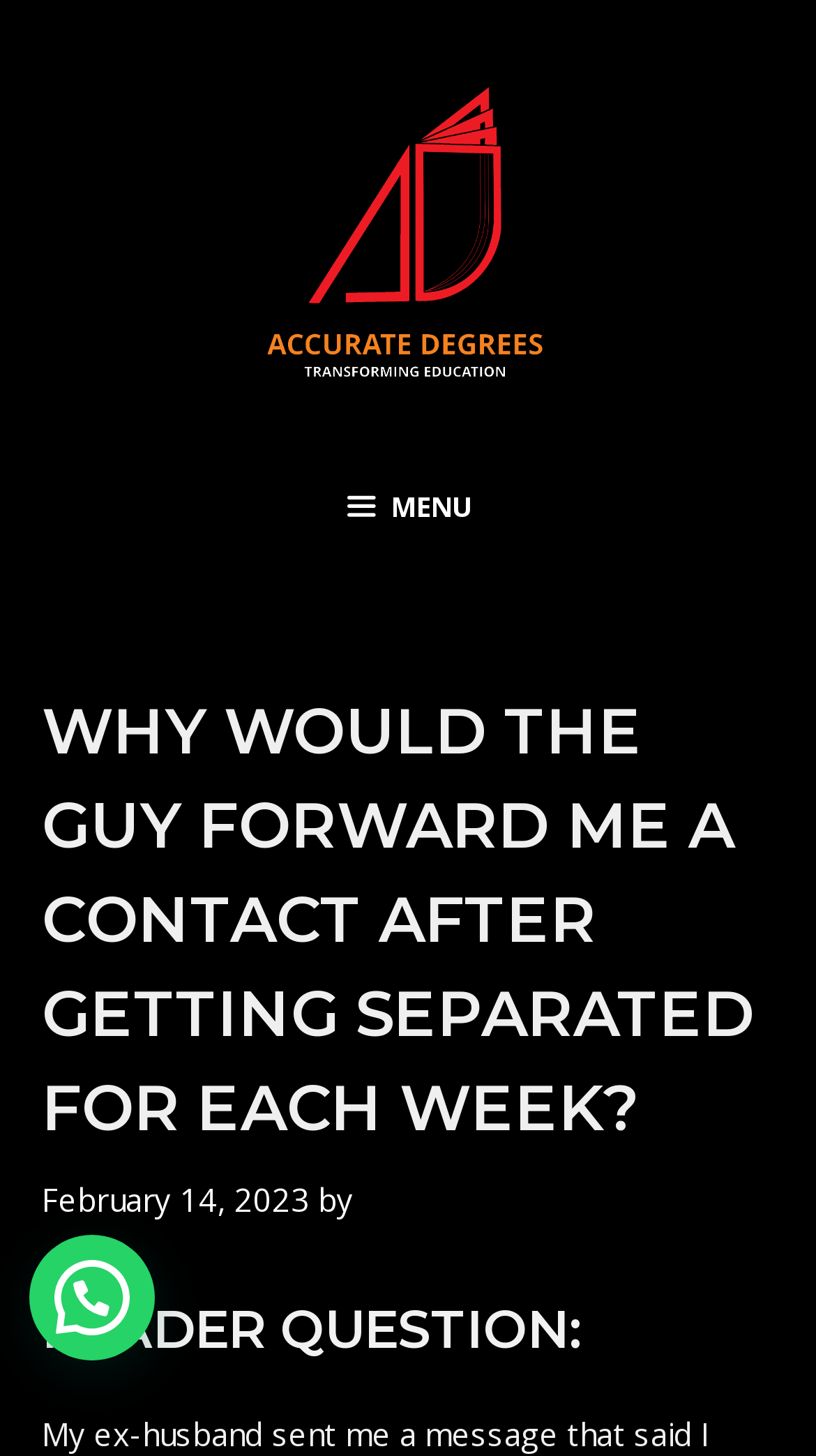What is the topic of the reader question?
Analyze the image and provide a thorough answer to the question.

The question is about a situation where a guy forwards a contact to someone every week after getting separated, and the reader is asking for an explanation or advice on this situation.